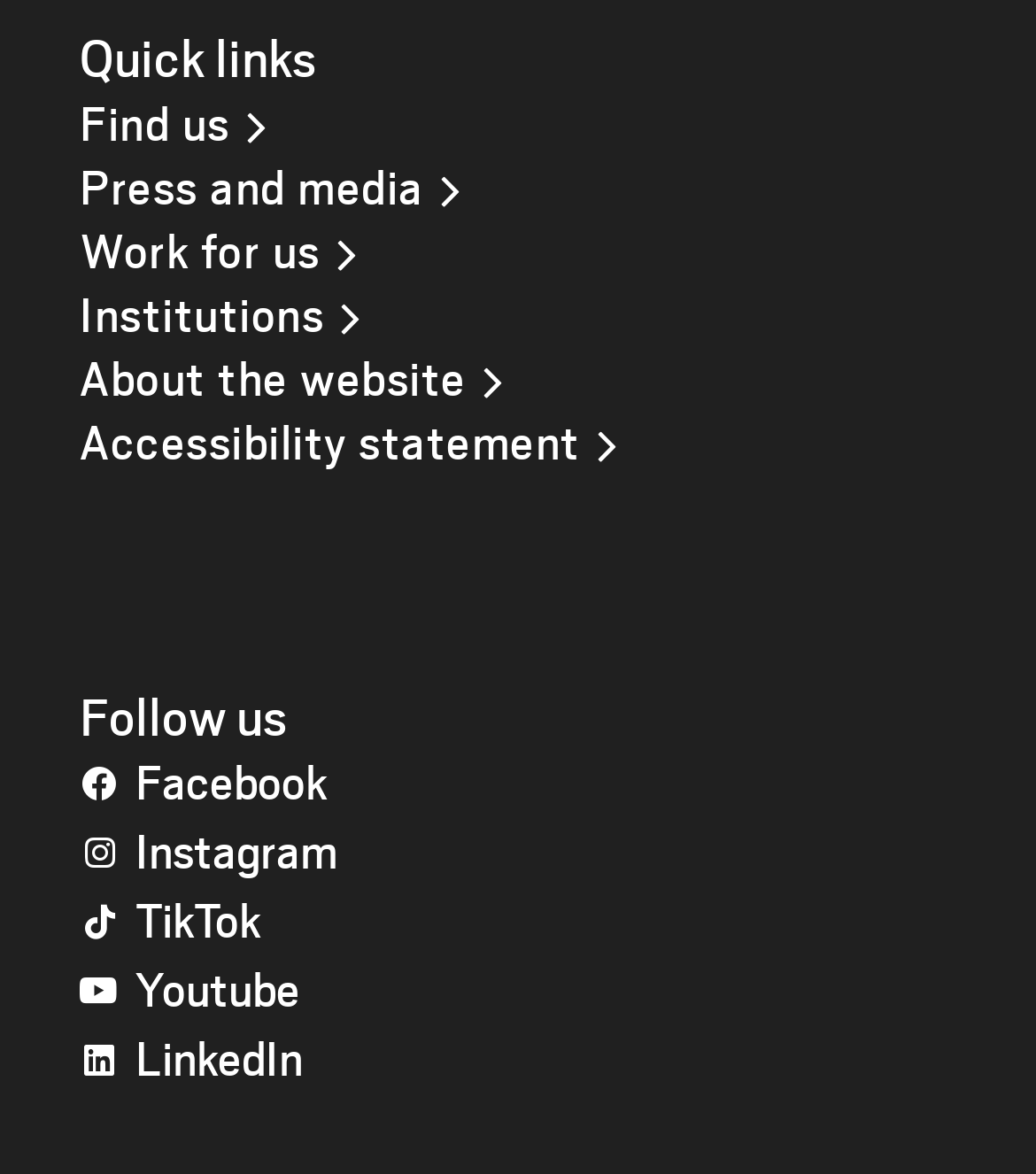Please provide the bounding box coordinates for the element that needs to be clicked to perform the instruction: "Check accessibility statement". The coordinates must consist of four float numbers between 0 and 1, formatted as [left, top, right, bottom].

[0.077, 0.348, 0.56, 0.403]